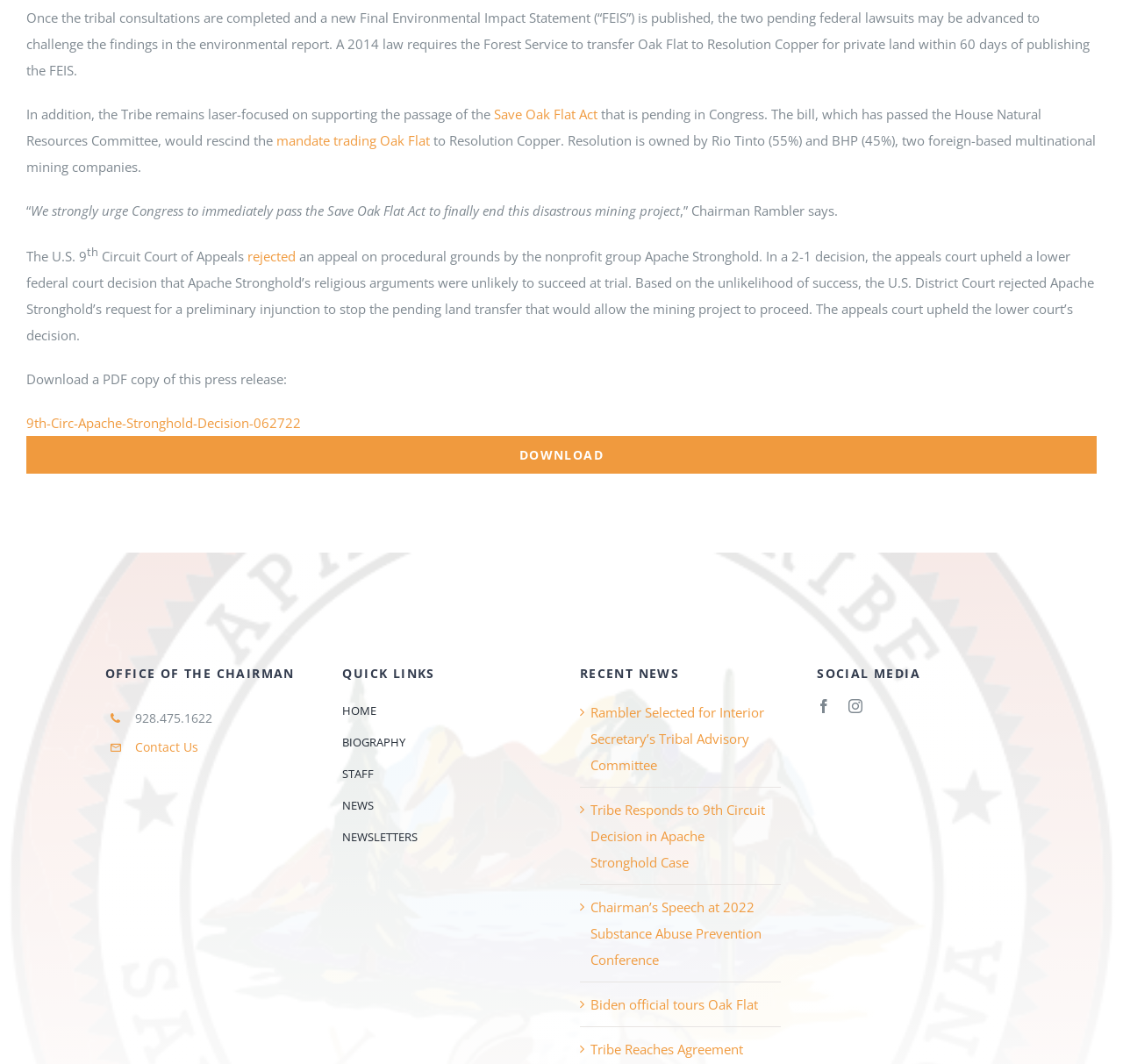Answer briefly with one word or phrase:
What is the name of the act that the Tribe is supporting?

Save Oak Flat Act